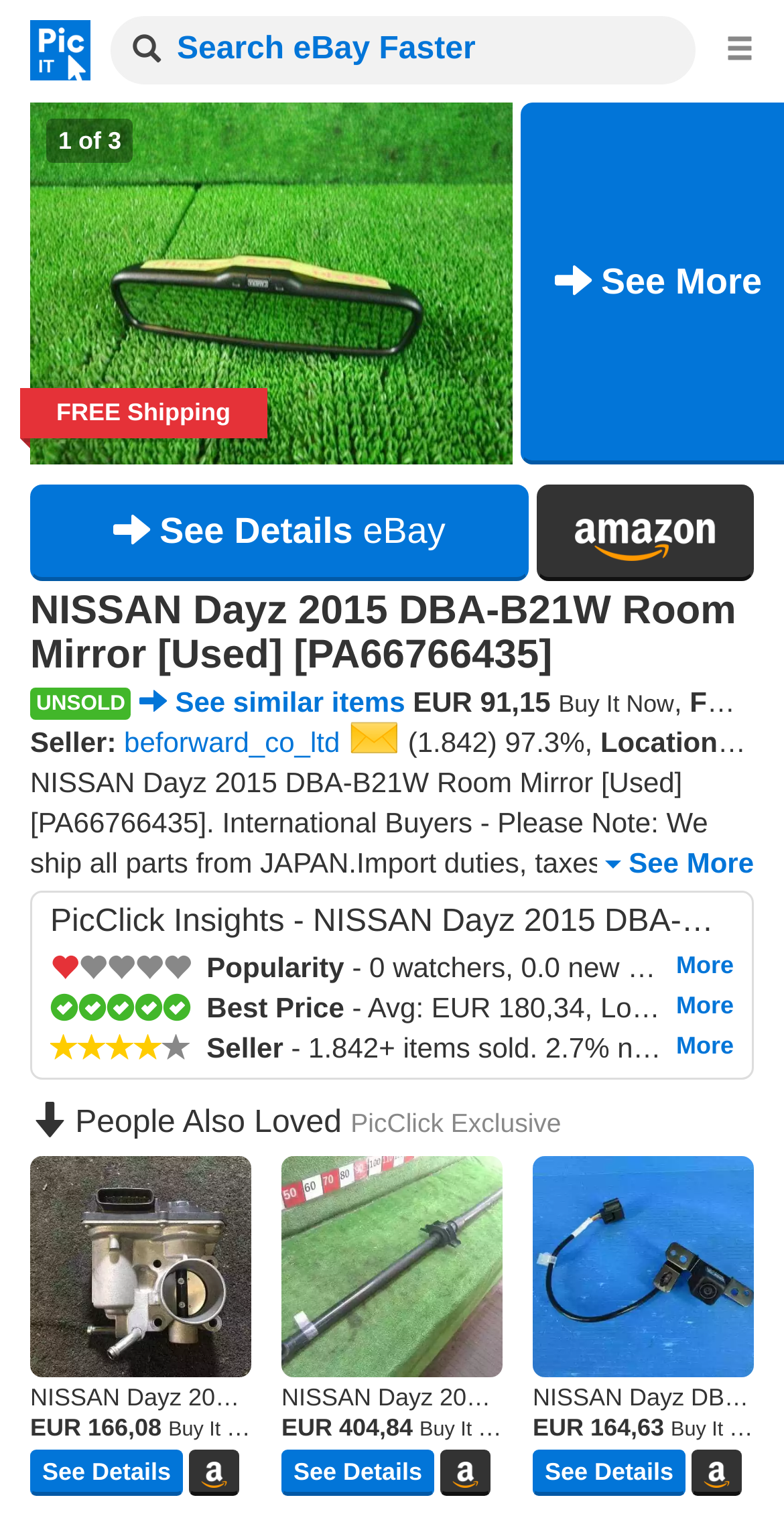Specify the bounding box coordinates of the area to click in order to execute this command: 'See more product insights'. The coordinates should consist of four float numbers ranging from 0 to 1, and should be formatted as [left, top, right, bottom].

[0.761, 0.554, 0.962, 0.58]